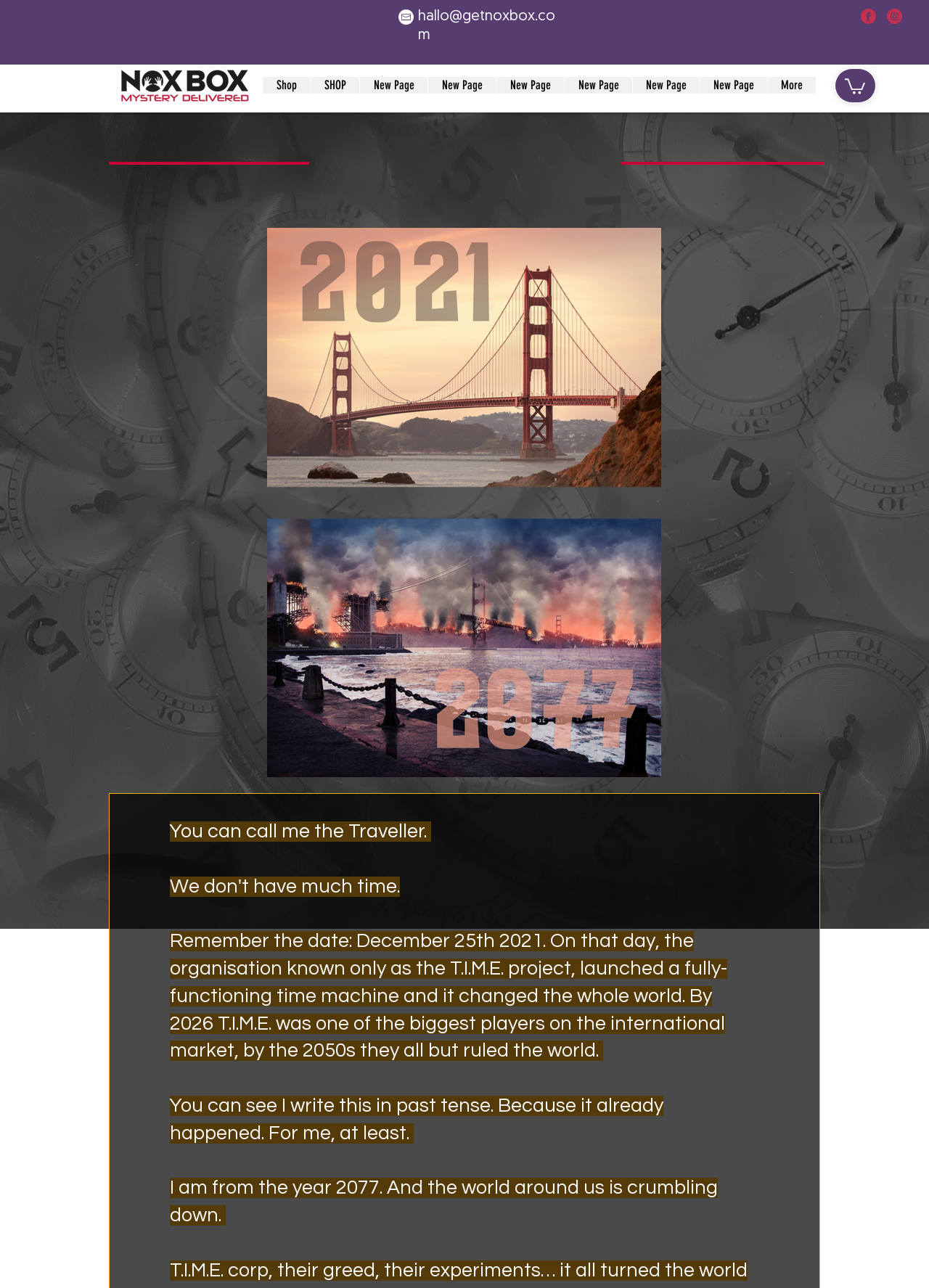What is the year the author is from? Based on the image, give a response in one word or a short phrase.

2077